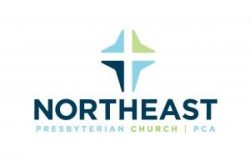What is the font color of 'NORTH EAST'?
Look at the screenshot and respond with one word or a short phrase.

Dark blue